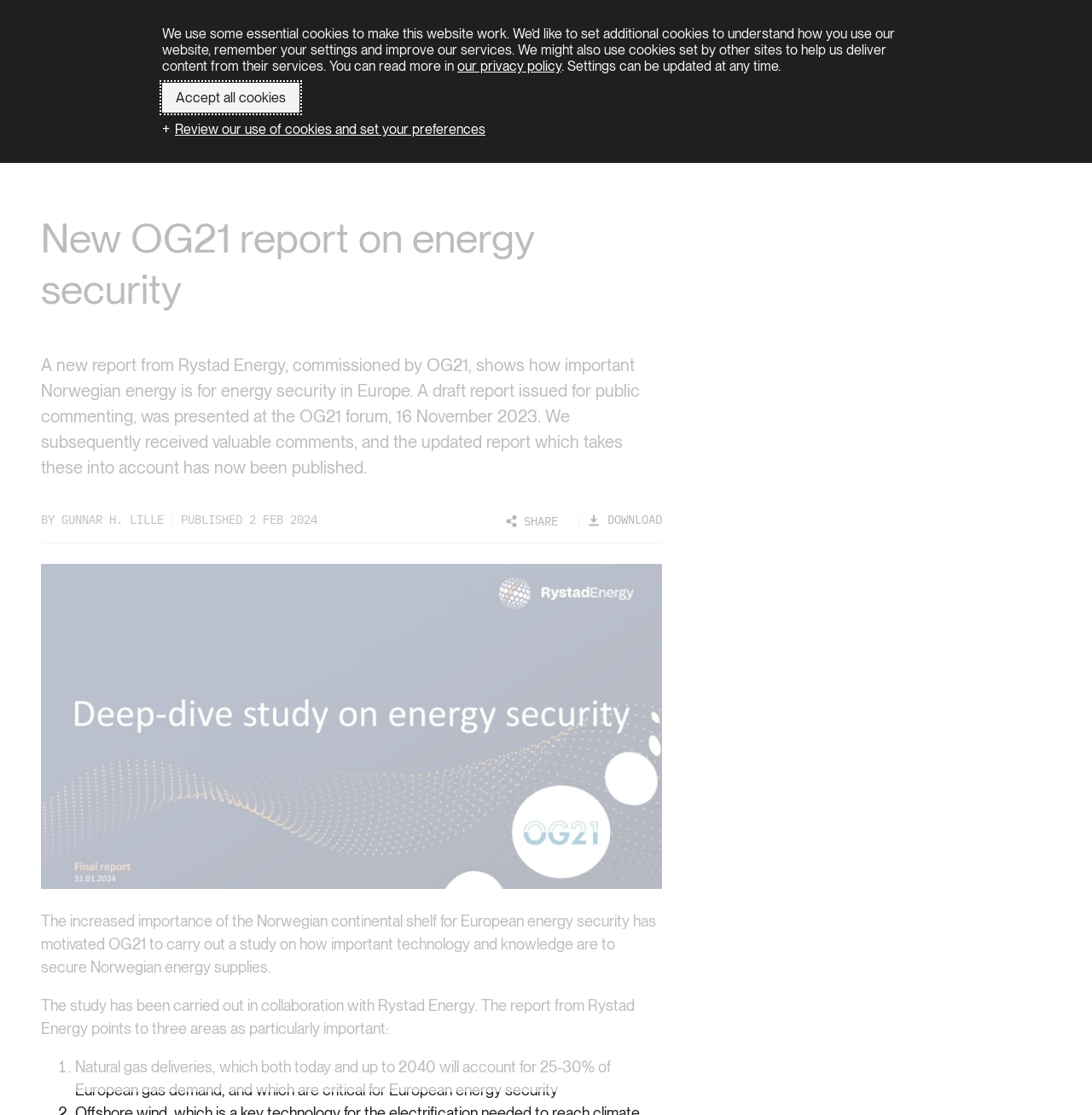Craft a detailed narrative of the webpage's structure and content.

The webpage appears to be a news article or report from OG21, with a focus on energy security in Europe. At the top left corner, there is a home logo, and next to it, a link to switch to the Norwegian language. On the top right corner, there are three buttons: a search button, a menu button, and a link to the "HOME" page.

Below the top navigation bar, there is a heading that reads "New OG21 report on energy security". Underneath the heading, there is a brief summary of the report, which discusses the importance of Norwegian energy for energy security in Europe. The summary is followed by the author's name, "GUNNAR H. LILLE", and the publication date, "2 FEB 2024".

To the right of the summary, there are two buttons: a "SHARE" button and a "DOWNLOAD" button. The "SHARE" button has an image of a share icon, and the "DOWNLOAD" button has an image of a download icon.

The main content of the webpage is divided into two sections. The first section discusses the importance of the Norwegian continental shelf for European energy security and how OG21 has carried out a study on the topic in collaboration with Rystad Energy. The second section lists three areas that are particularly important for securing Norwegian energy supplies, including natural gas deliveries, which are critical for European energy security.

At the very bottom of the webpage, there is a cookie banner that informs users about the website's use of cookies and provides options to accept or review the use of cookies.